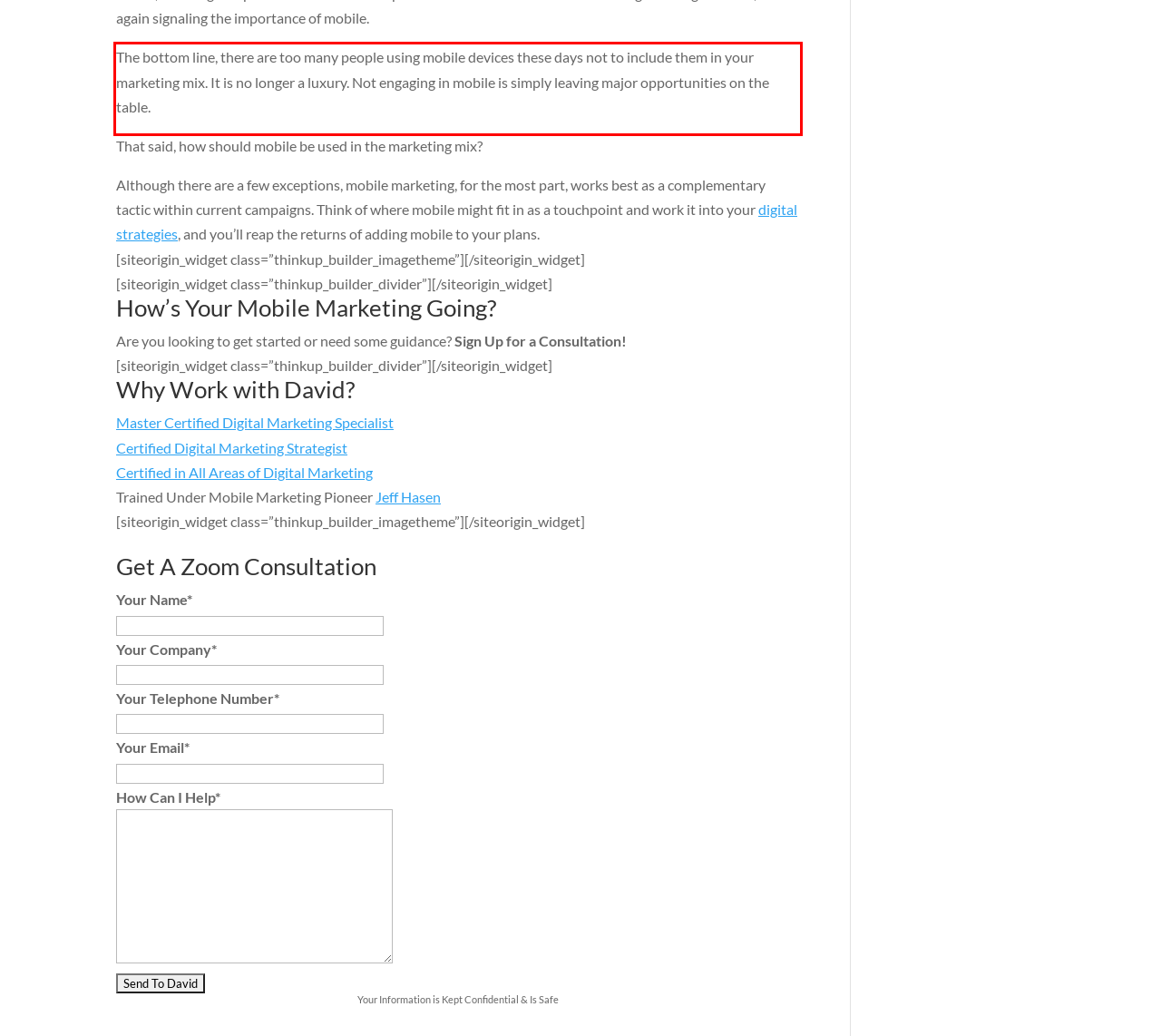Given a webpage screenshot, locate the red bounding box and extract the text content found inside it.

The bottom line, there are too many people using mobile devices these days not to include them in your marketing mix. It is no longer a luxury. Not engaging in mobile is simply leaving major opportunities on the table.